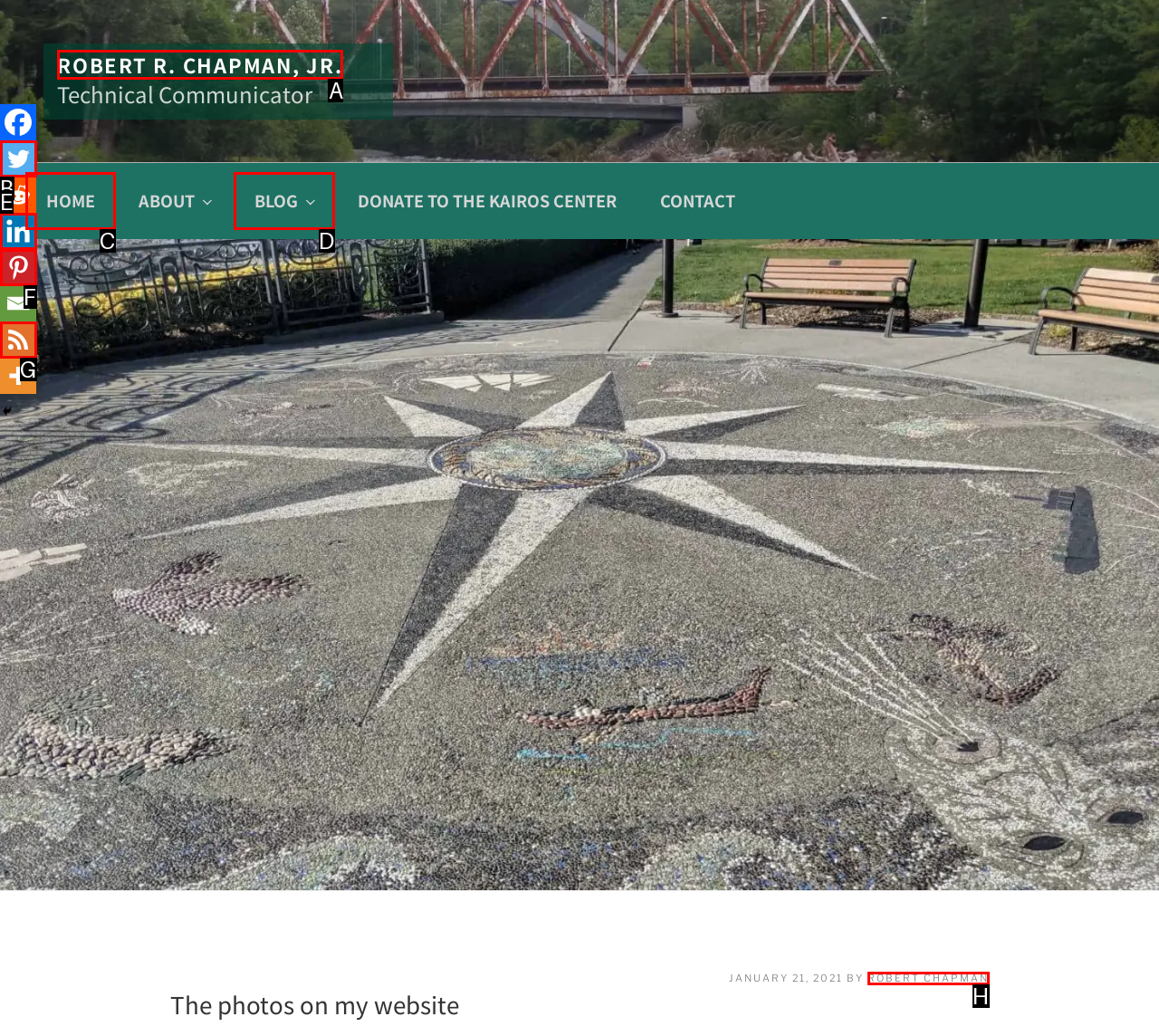Tell me which one HTML element best matches the description: Robert R. Chapman, Jr.
Answer with the option's letter from the given choices directly.

A